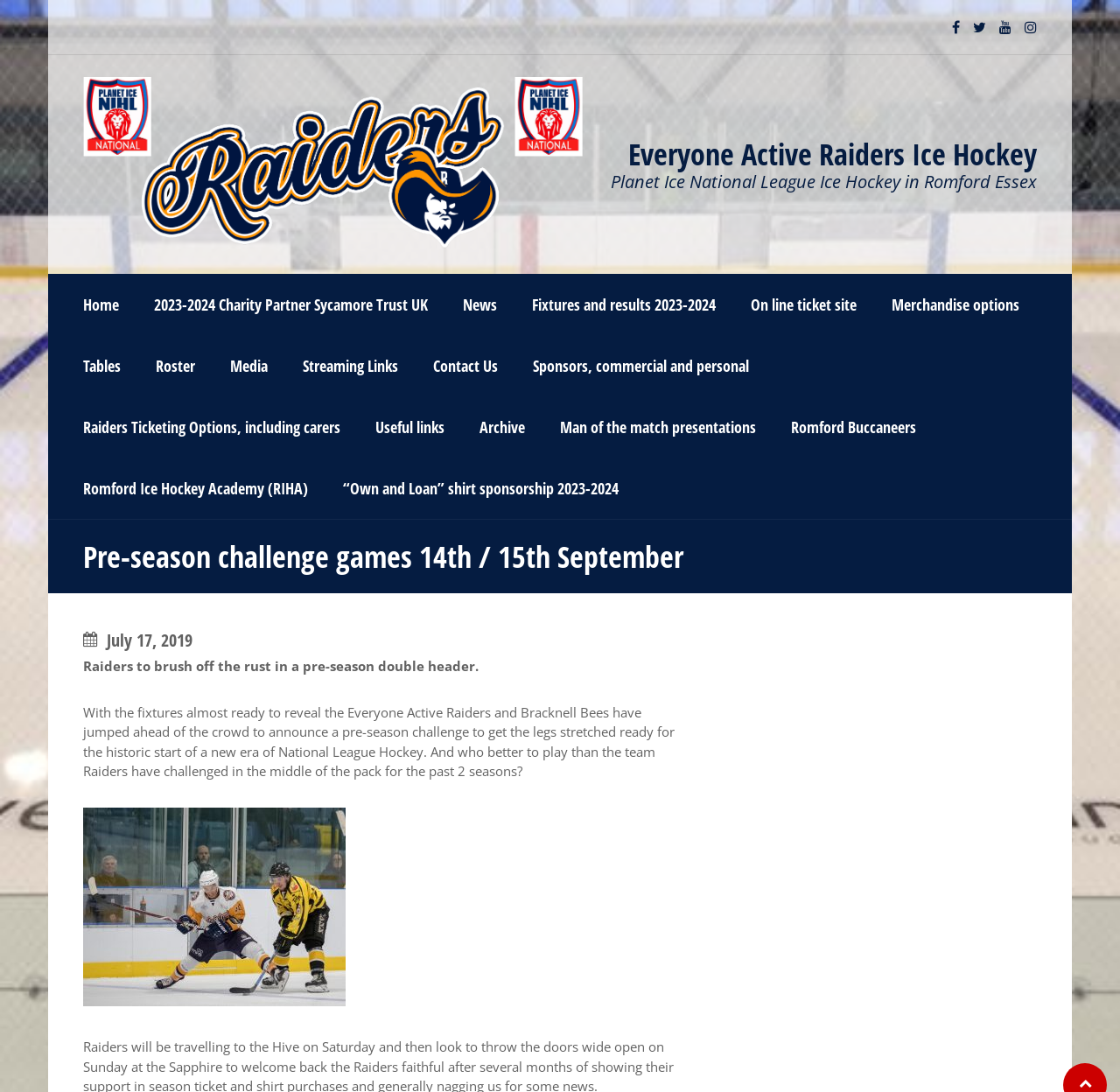Locate the primary heading on the webpage and return its text.

Pre-season challenge games 14th / 15th September